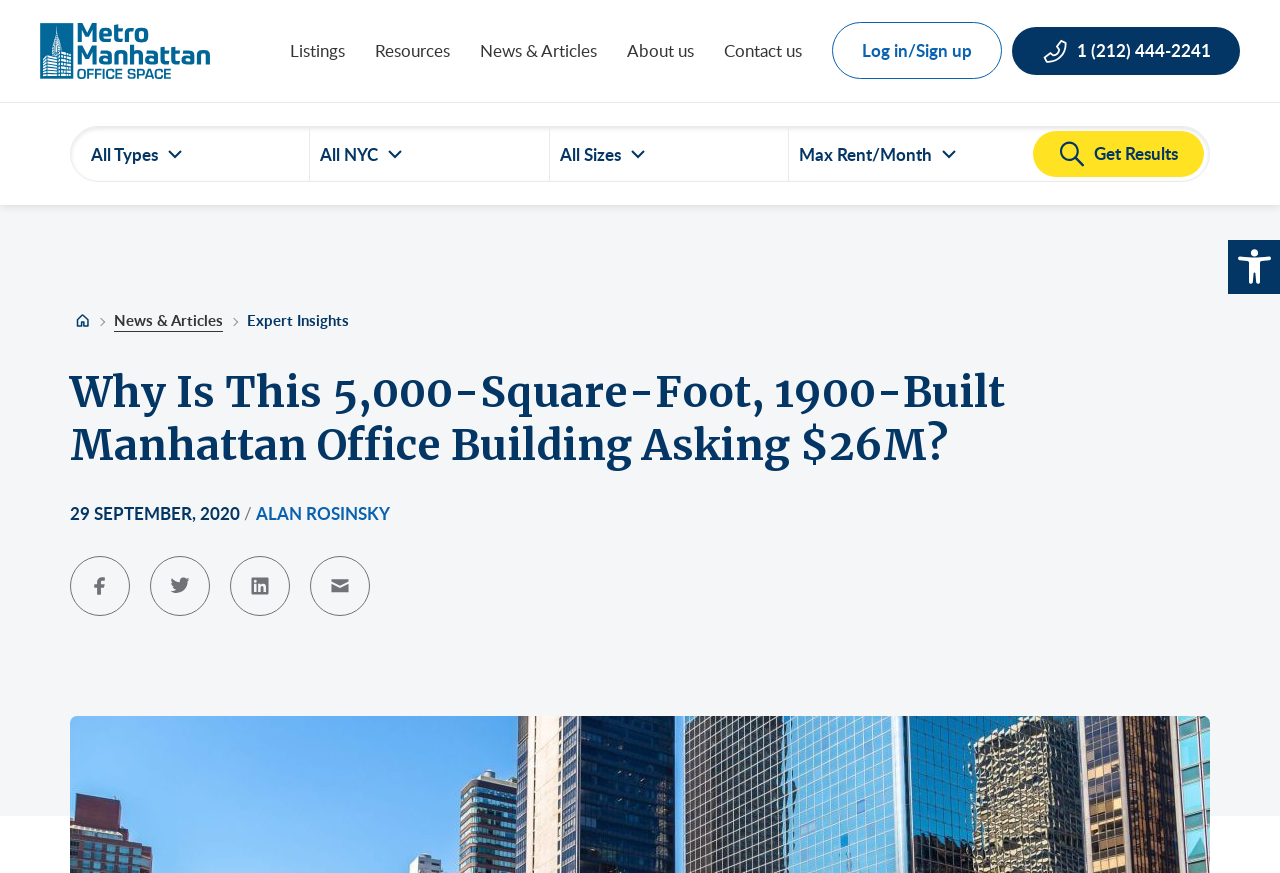Identify the bounding box coordinates of the area that should be clicked in order to complete the given instruction: "Click the 'Listings' link". The bounding box coordinates should be four float numbers between 0 and 1, i.e., [left, top, right, bottom].

[0.215, 0.045, 0.281, 0.071]